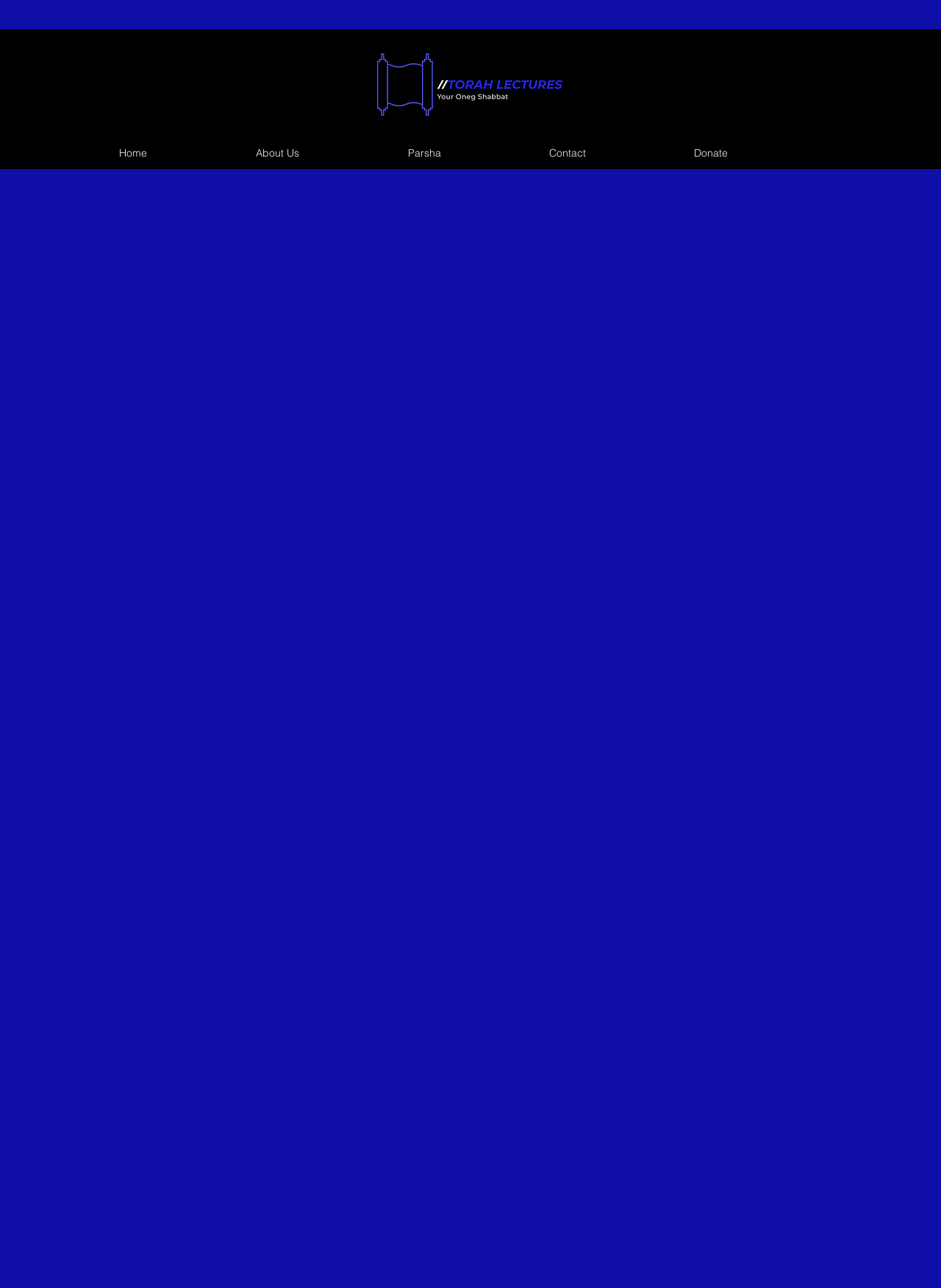What is the logo image filename? Based on the screenshot, please respond with a single word or phrase.

Original.png